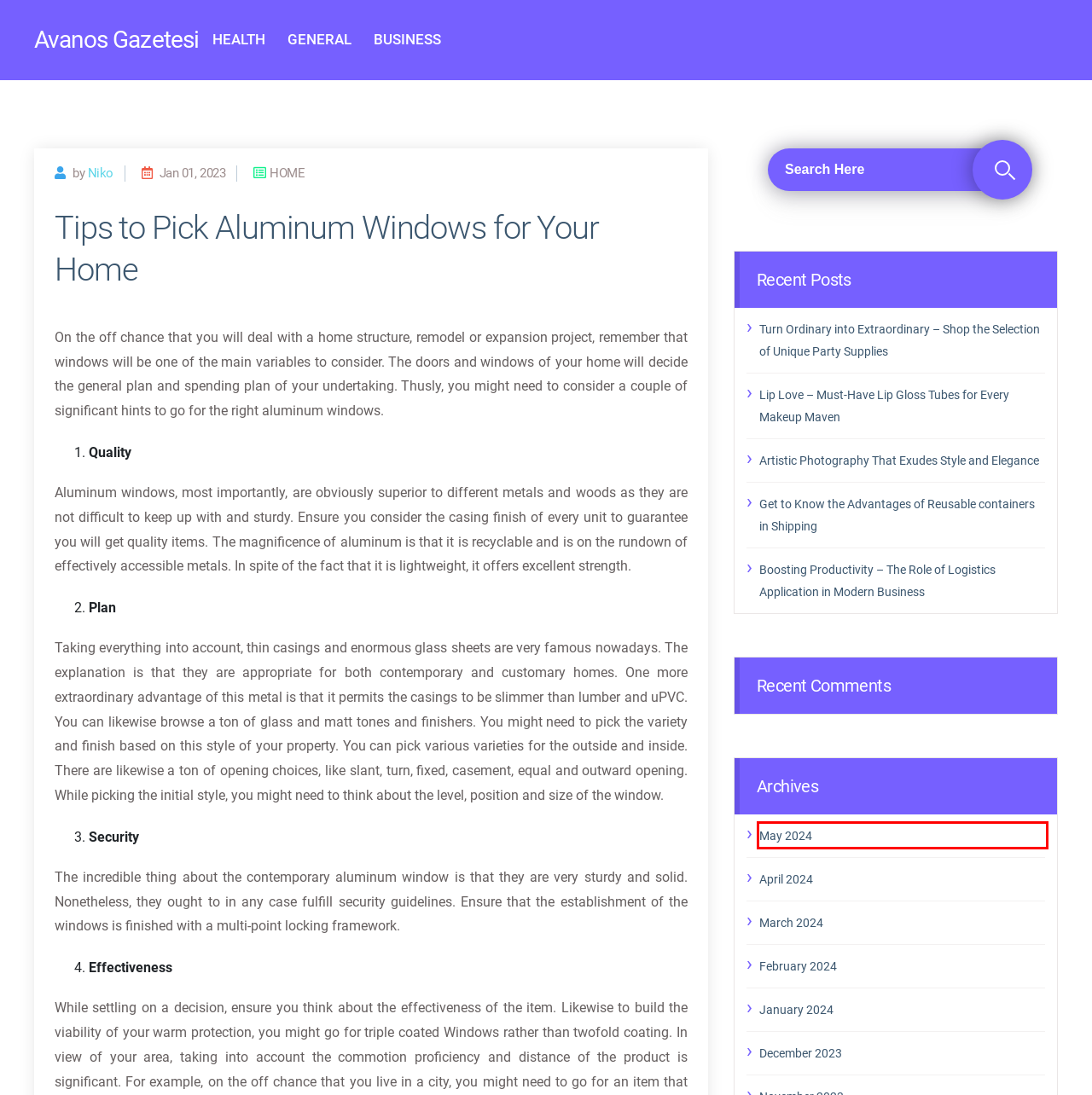Given a screenshot of a webpage featuring a red bounding box, identify the best matching webpage description for the new page after the element within the red box is clicked. Here are the options:
A. December 2023 – Avanos Gazetesi
B. Get to Know the Advantages of Reusable containers in Shipping – Avanos Gazetesi
C. April 2024 – Avanos Gazetesi
D. May 2024 – Avanos Gazetesi
E. Business – Avanos Gazetesi
F. Lip Love – Must-Have Lip Gloss Tubes for Every Makeup Maven – Avanos Gazetesi
G. Avanos Gazetesi
H. Boosting Productivity – The Role of Logistics Application in Modern Business – Avanos Gazetesi

D